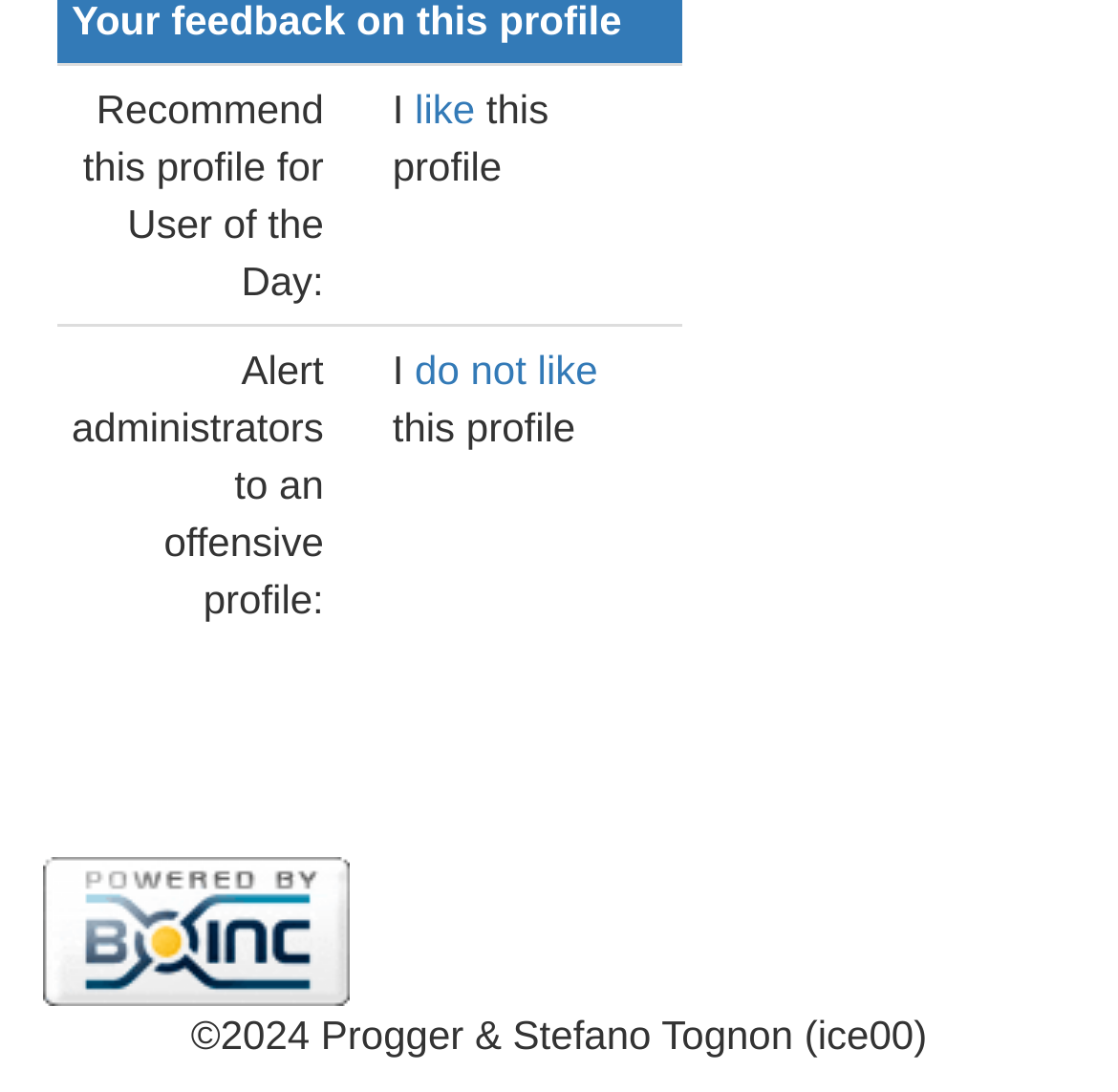Predict the bounding box of the UI element based on this description: "parent_node: ODLK1".

[0.038, 0.829, 0.313, 0.871]